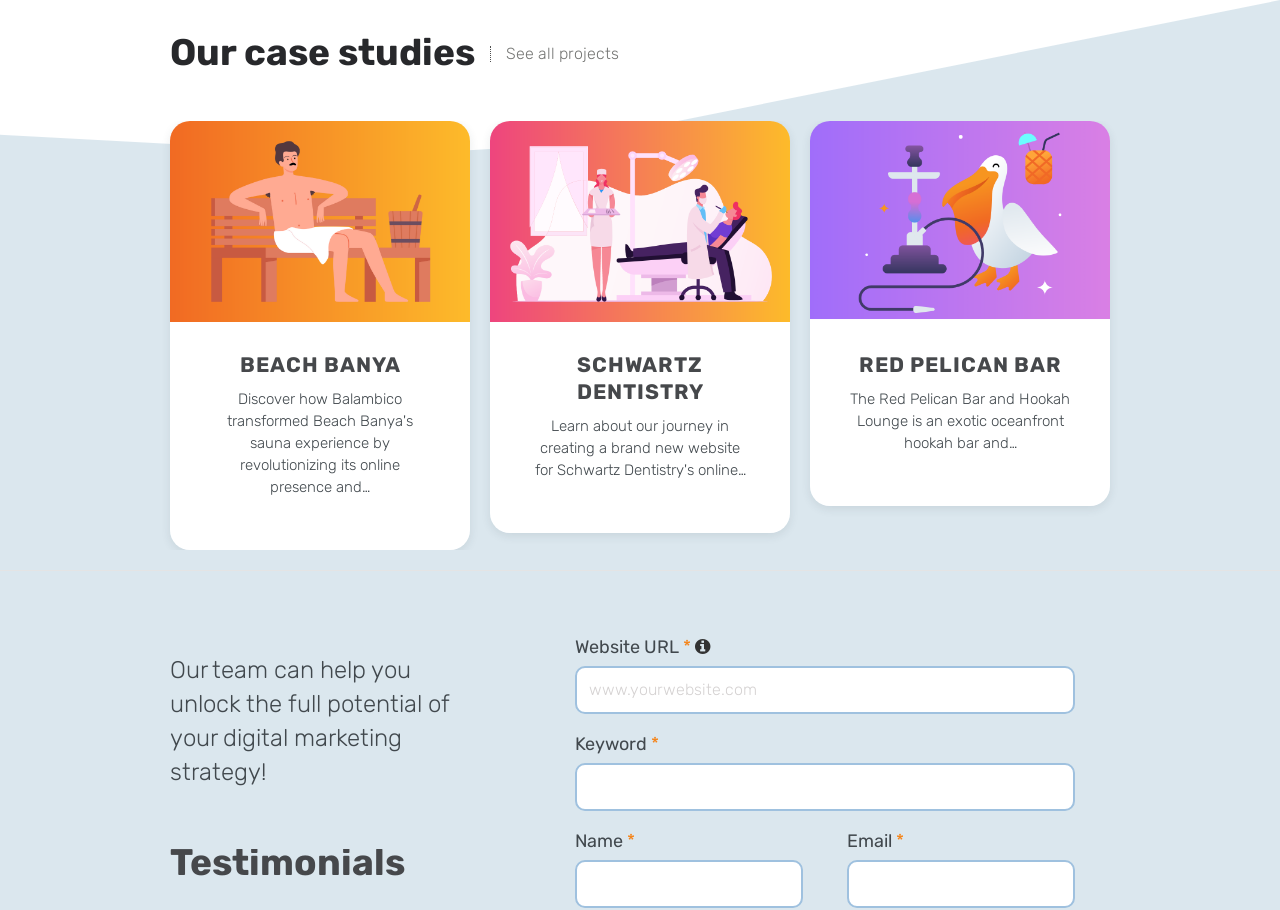What is the call-to-action at the top of the page?
Based on the screenshot, answer the question with a single word or phrase.

See all projects